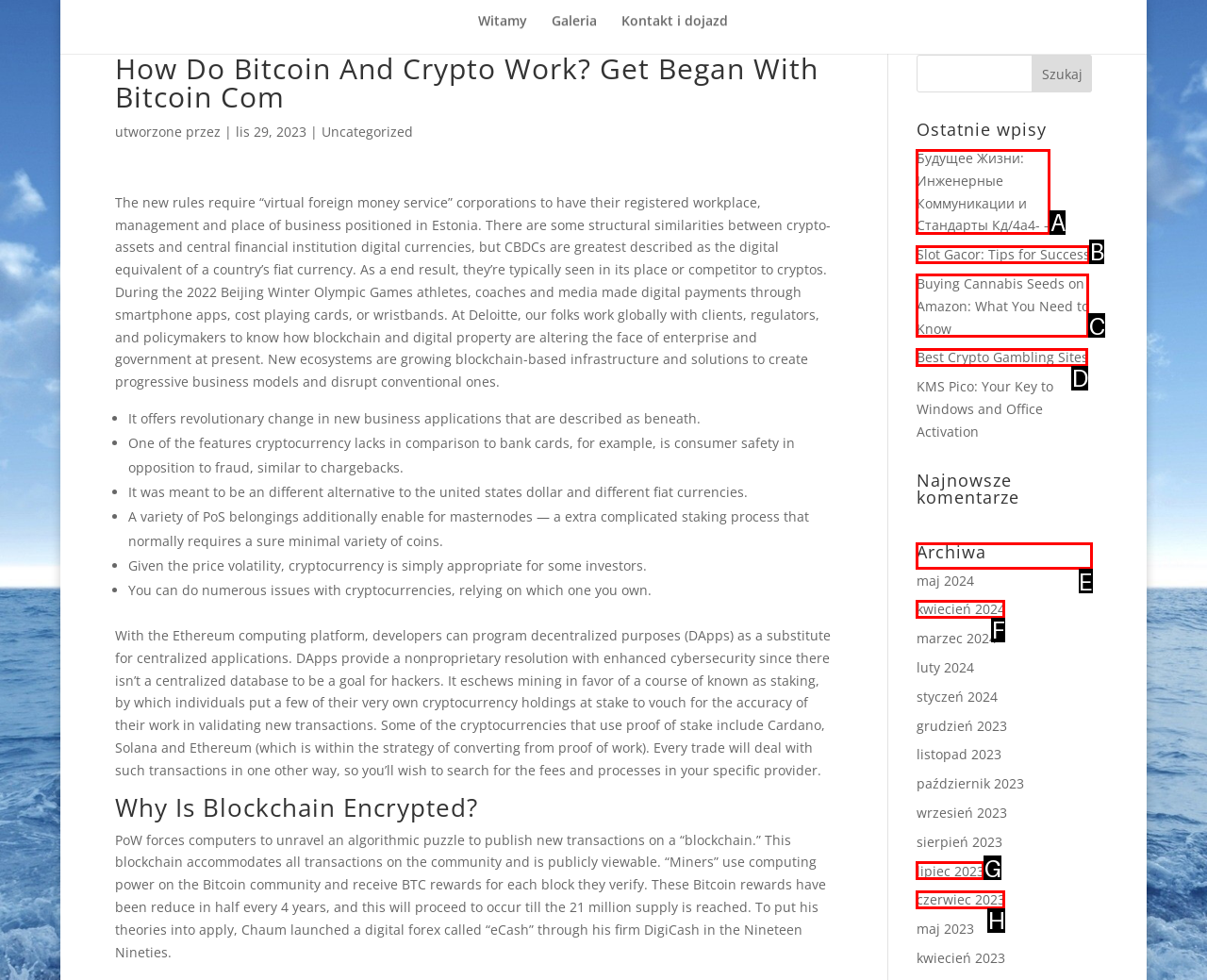Identify the letter of the UI element I need to click to carry out the following instruction: View archives

E